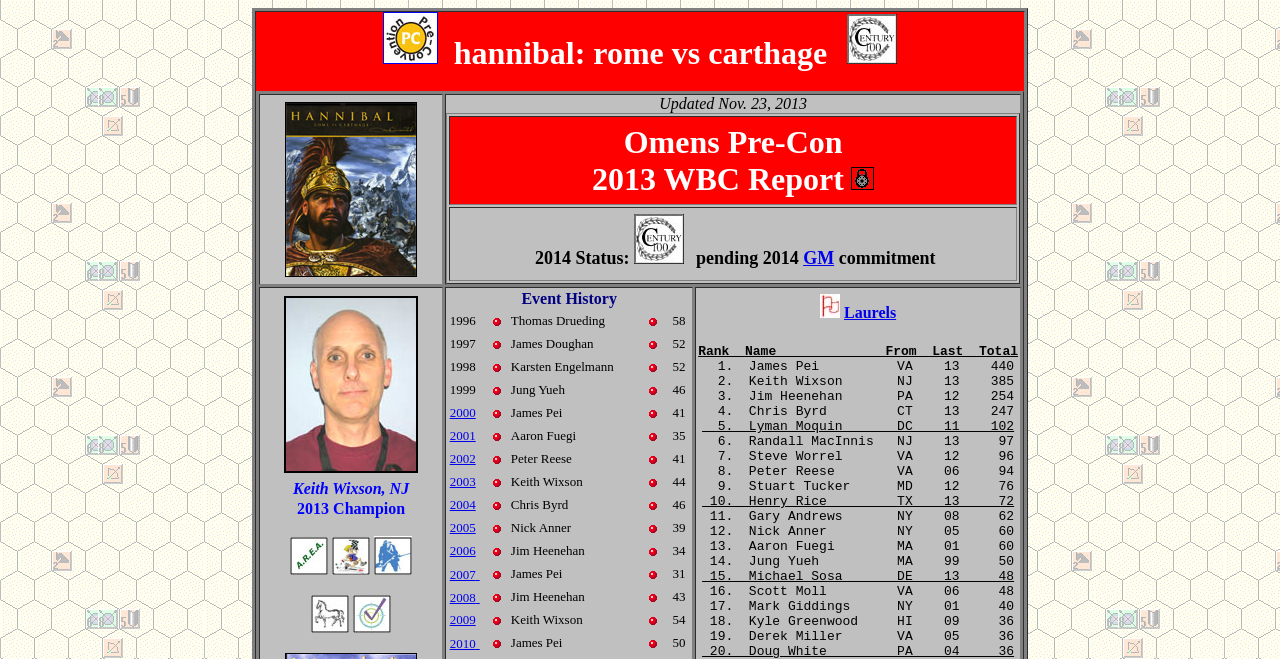Extract the bounding box coordinates of the UI element described by: "GM". The coordinates should include four float numbers ranging from 0 to 1, e.g., [left, top, right, bottom].

[0.627, 0.376, 0.652, 0.406]